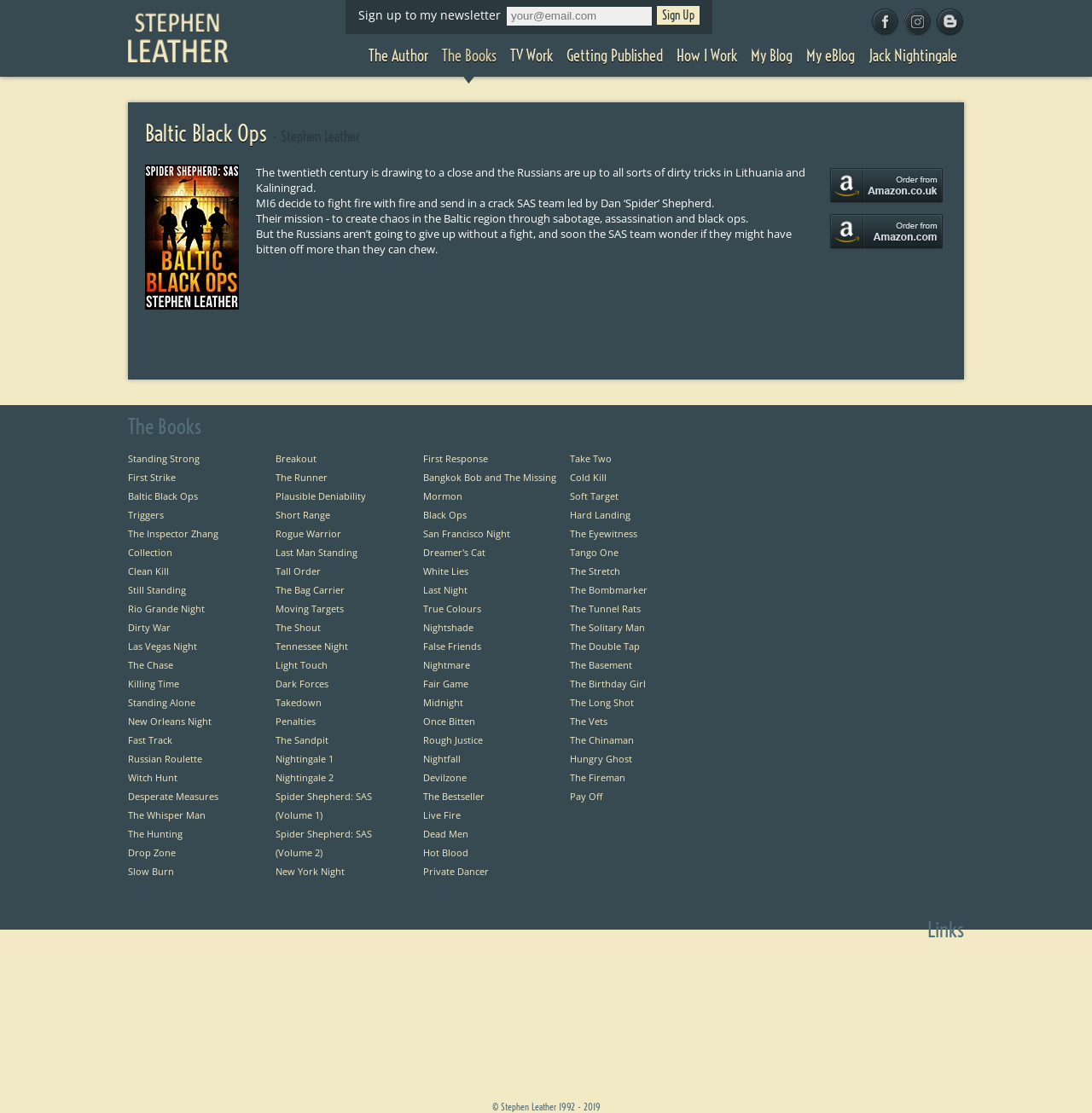Identify the webpage's primary heading and generate its text.

Baltic Black Ops - Stephen Leather